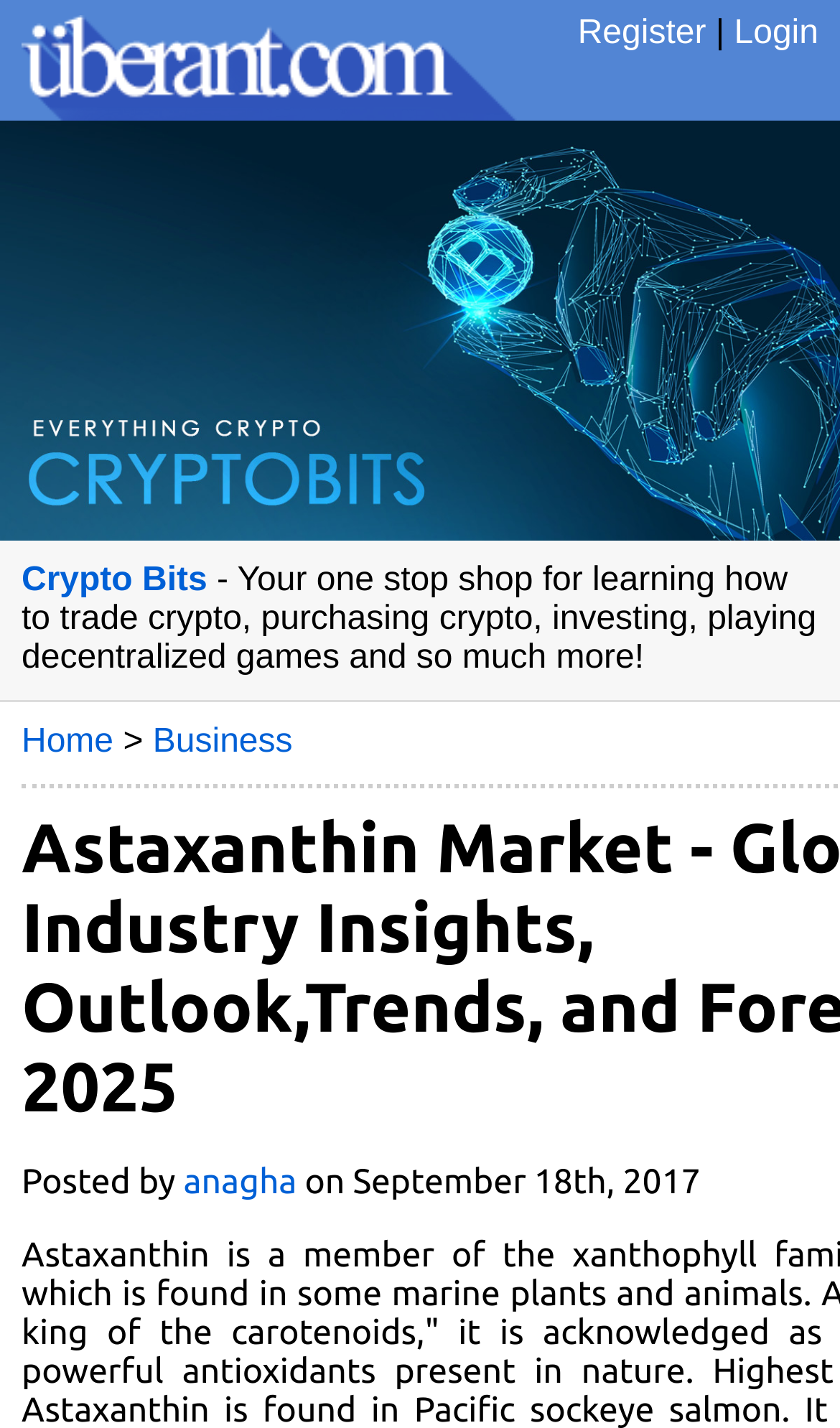Respond to the question below with a single word or phrase: How many navigation links are there?

3